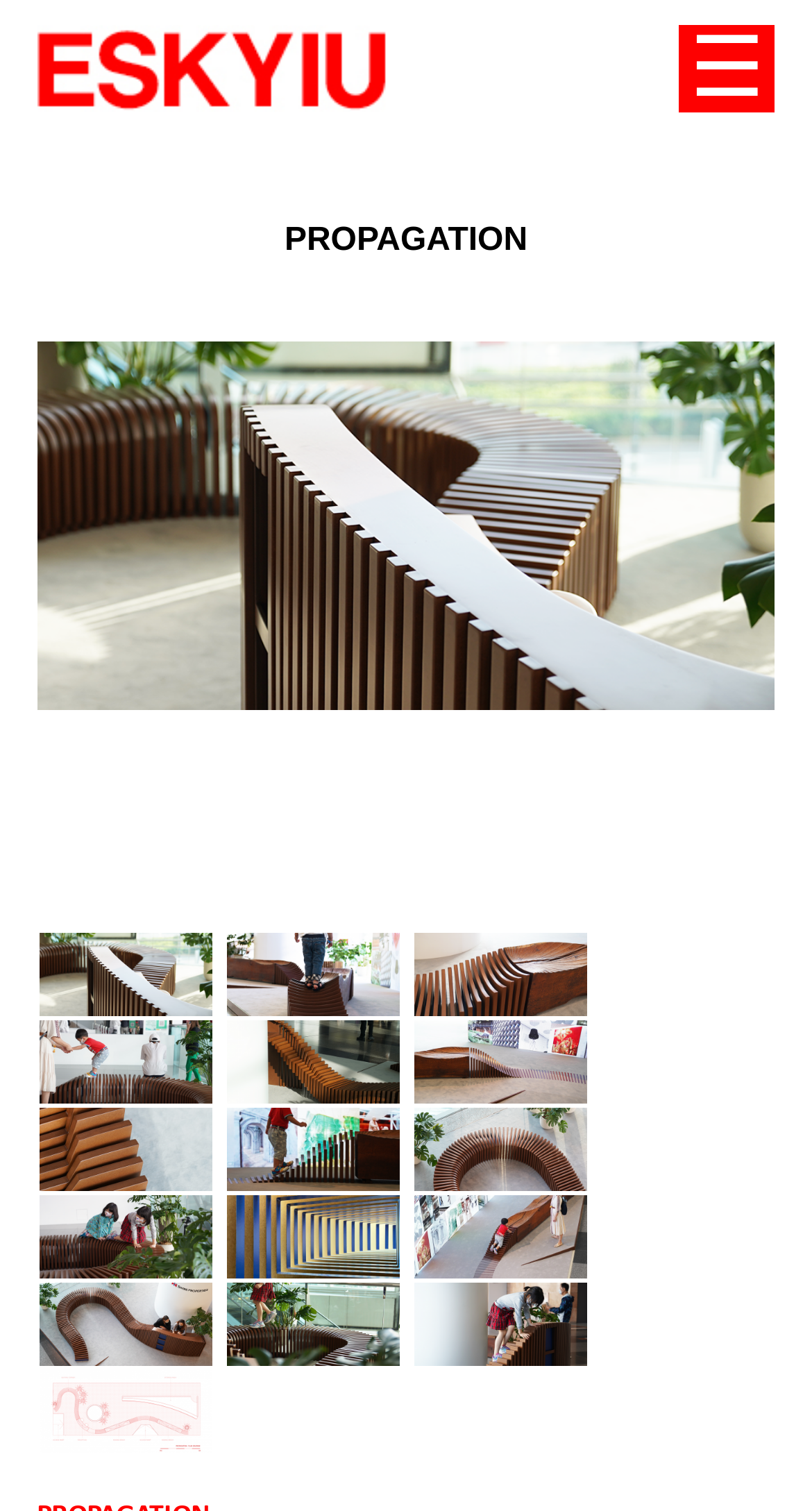What is the title of the current project?
Using the visual information, reply with a single word or short phrase.

PROPAGATION